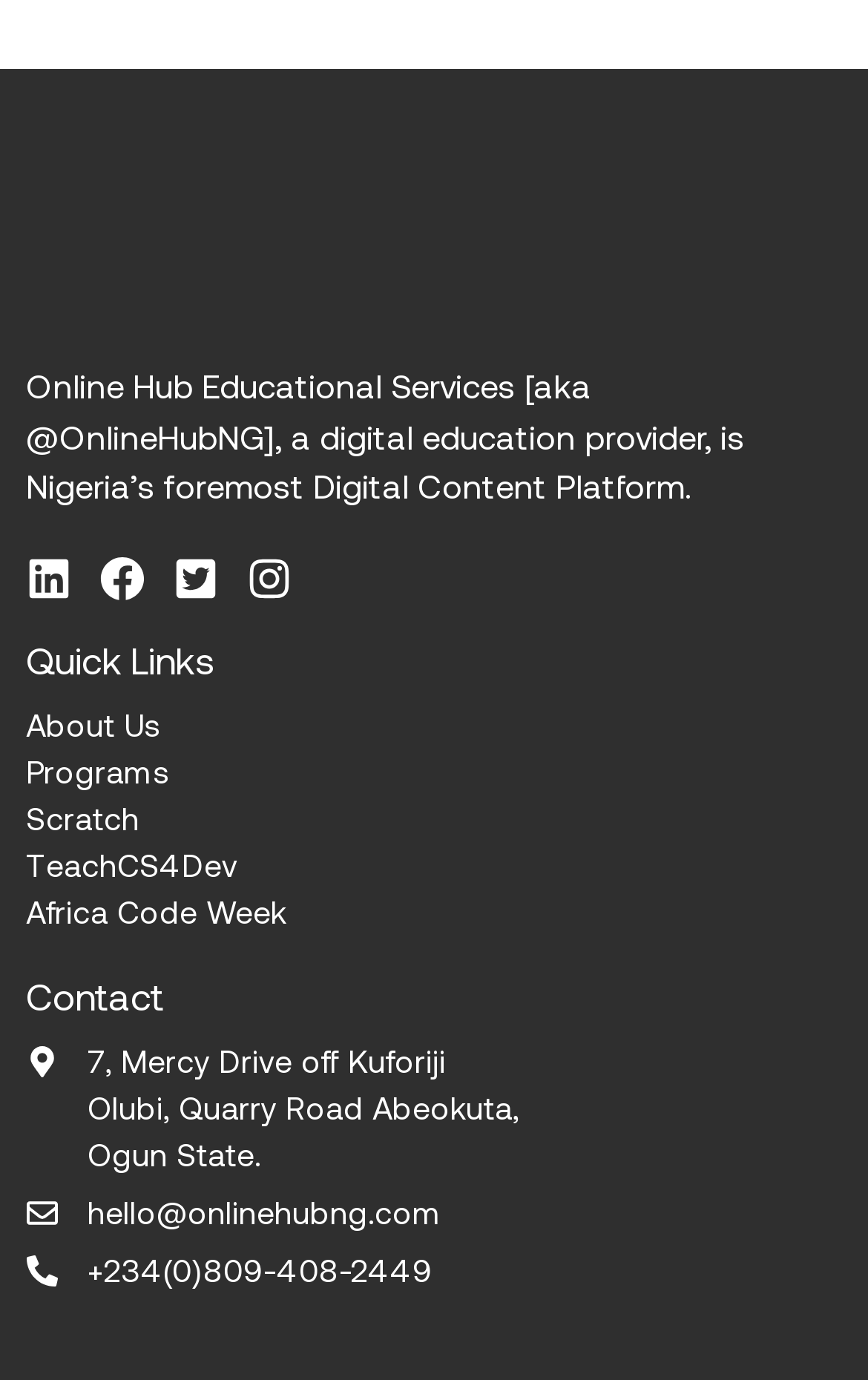Identify the bounding box coordinates of the clickable region to carry out the given instruction: "Click on Contact".

[0.03, 0.707, 0.97, 0.735]